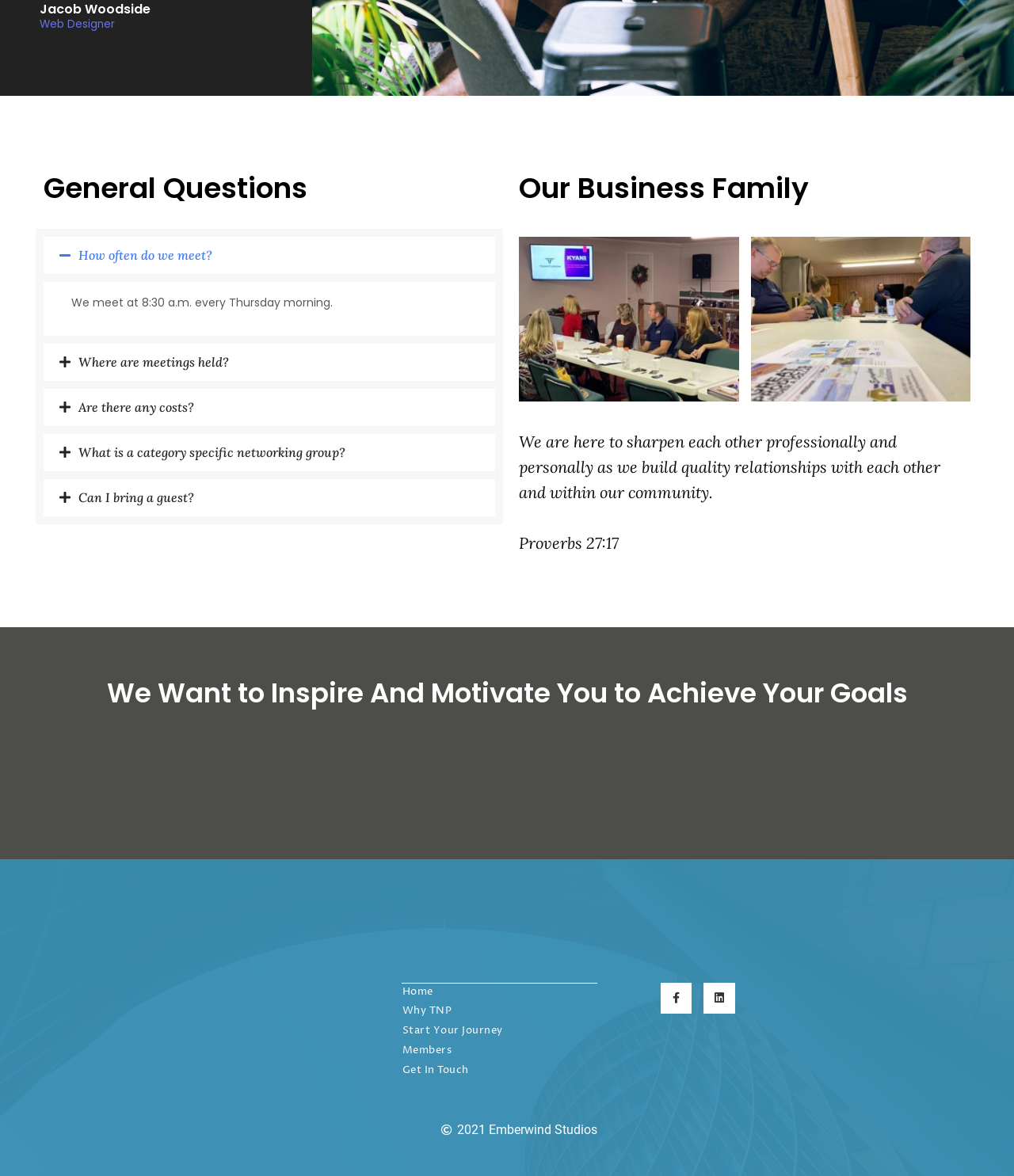Determine the coordinates of the bounding box that should be clicked to complete the instruction: "Click on 'Get In Touch'". The coordinates should be represented by four float numbers between 0 and 1: [left, top, right, bottom].

[0.396, 0.902, 0.589, 0.919]